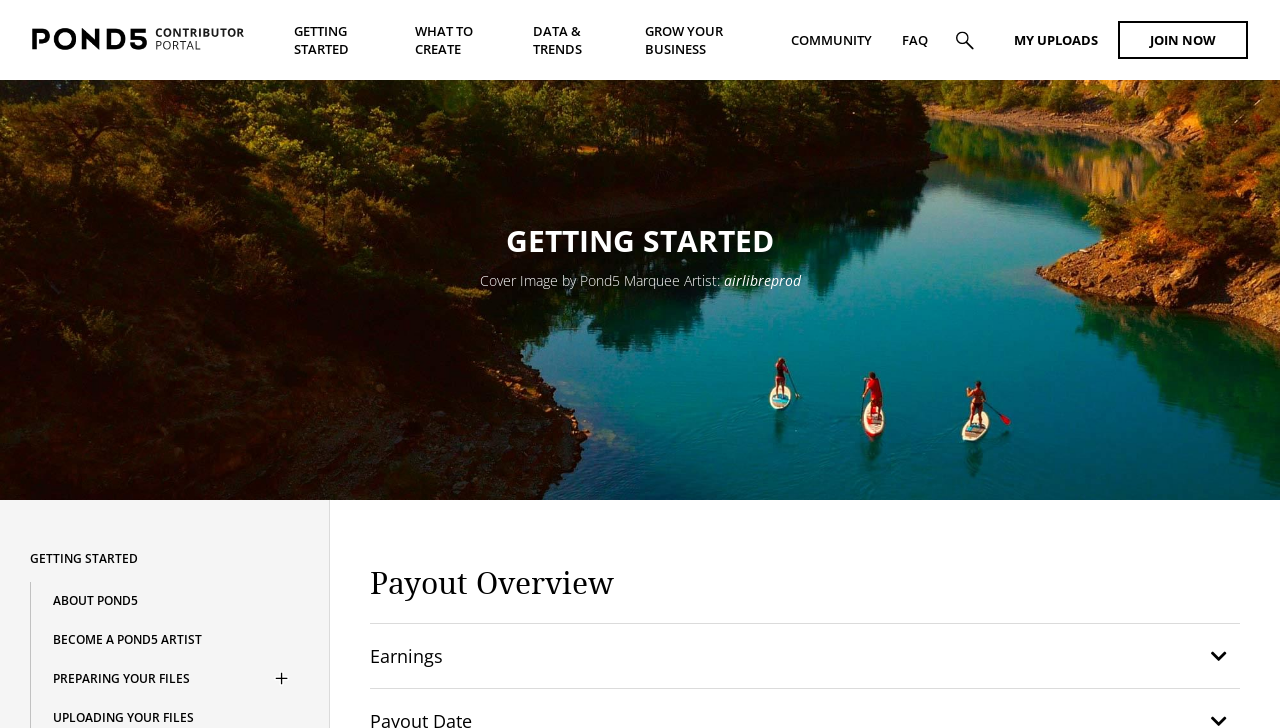Locate the bounding box coordinates of the element that needs to be clicked to carry out the instruction: "go to home page". The coordinates should be given as four float numbers ranging from 0 to 1, i.e., [left, top, right, bottom].

[0.025, 0.053, 0.199, 0.072]